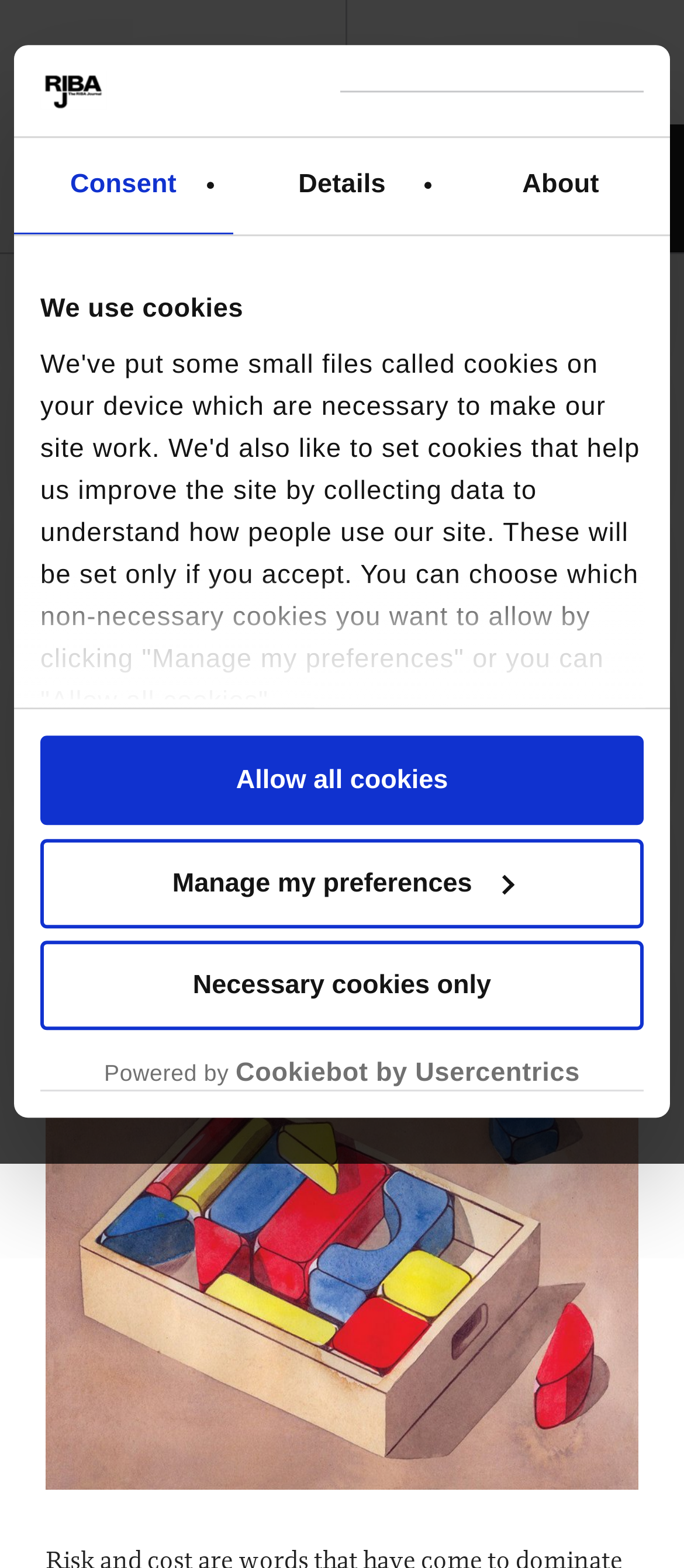Find and indicate the bounding box coordinates of the region you should select to follow the given instruction: "Click the 'Hilti fire safety round table' link".

[0.401, 0.246, 0.758, 0.259]